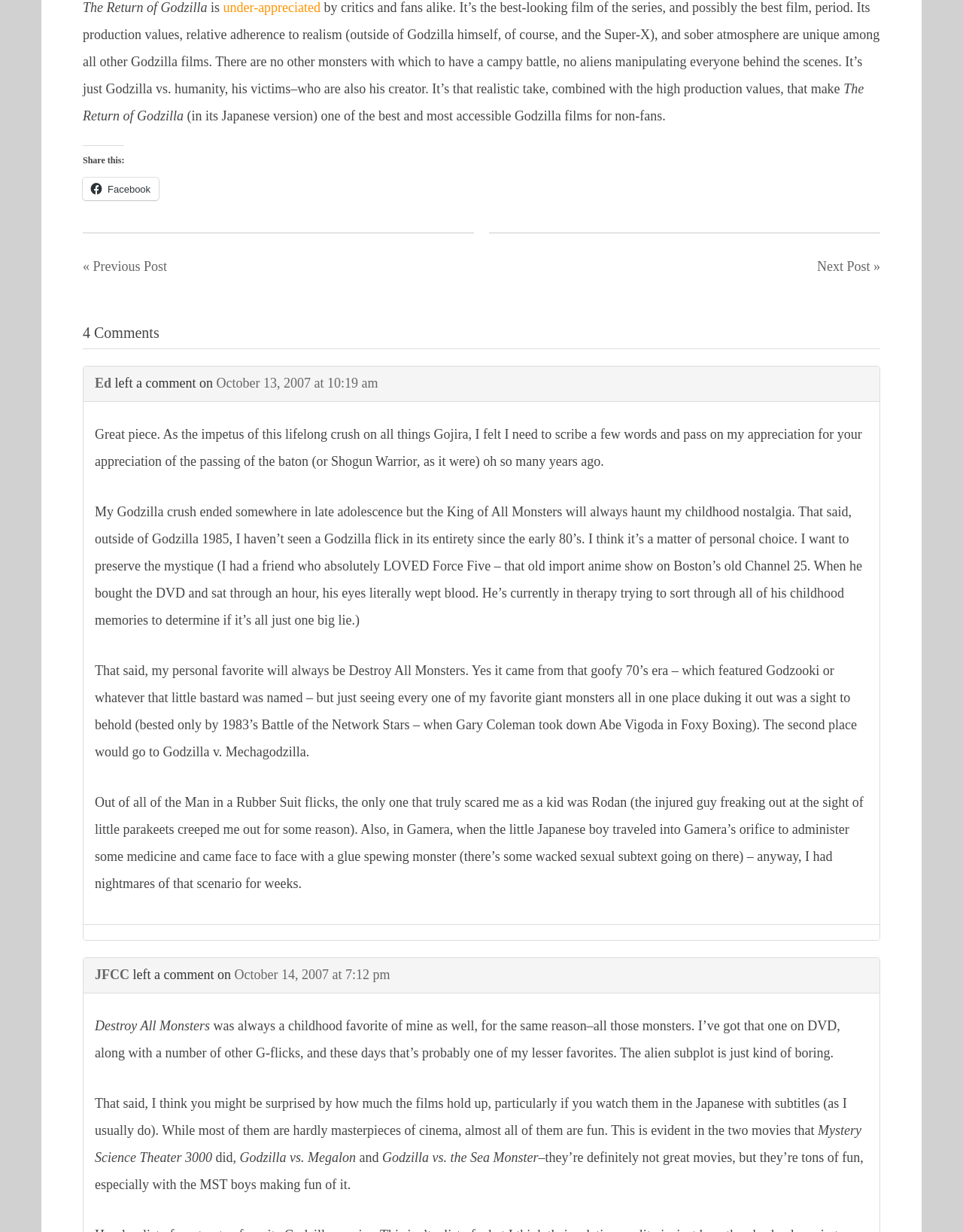Please locate the bounding box coordinates of the element that should be clicked to achieve the given instruction: "Read the comment from Ed".

[0.098, 0.305, 0.116, 0.317]